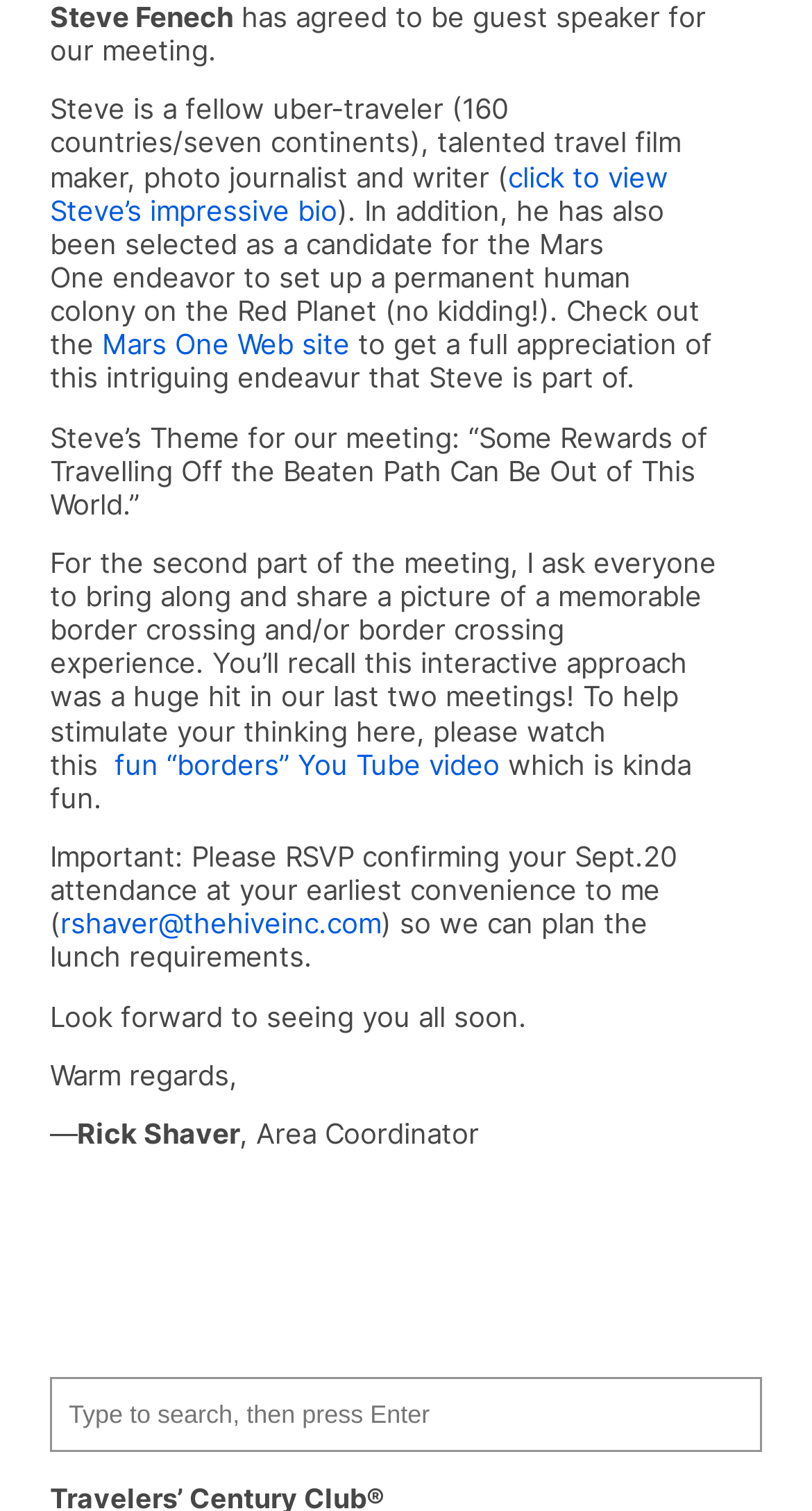Identify the bounding box coordinates for the UI element described as: "Mars One Web site".

[0.126, 0.217, 0.431, 0.239]